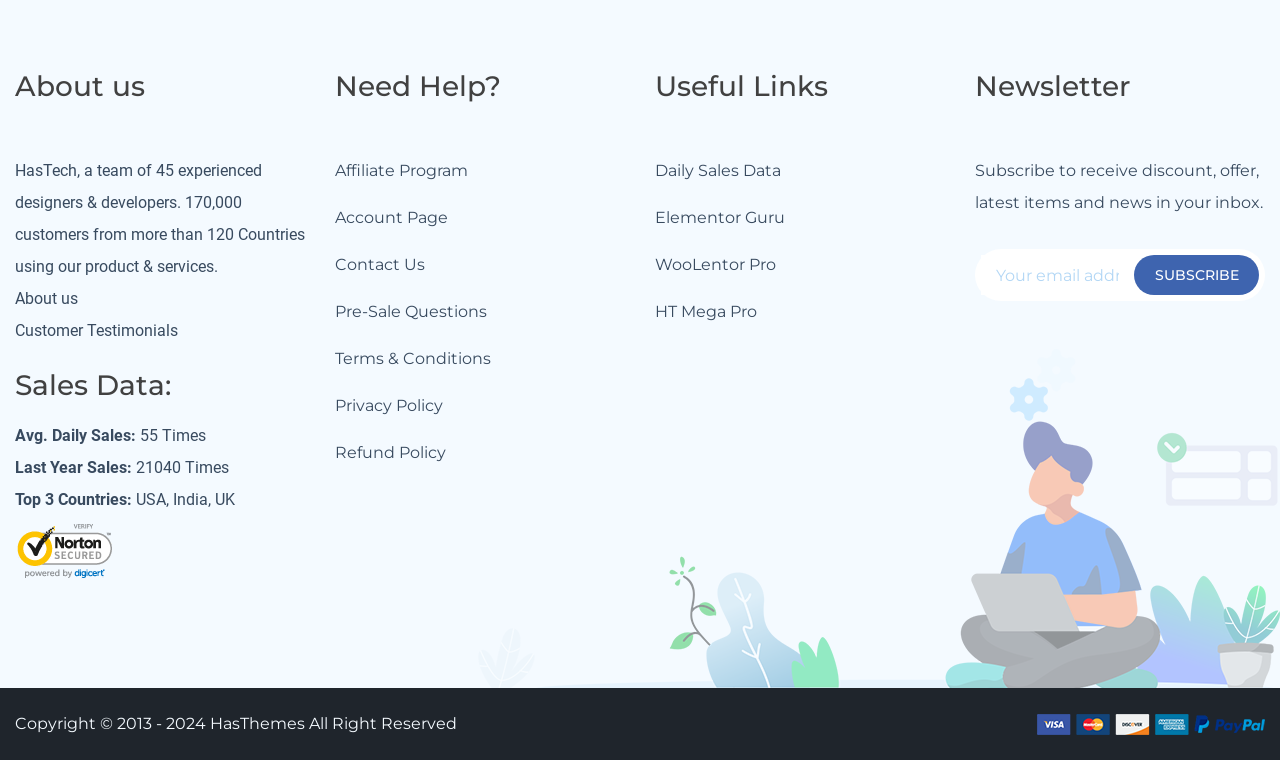Highlight the bounding box of the UI element that corresponds to this description: "name="EMAIL" placeholder="Your email address"".

[0.766, 0.336, 0.886, 0.389]